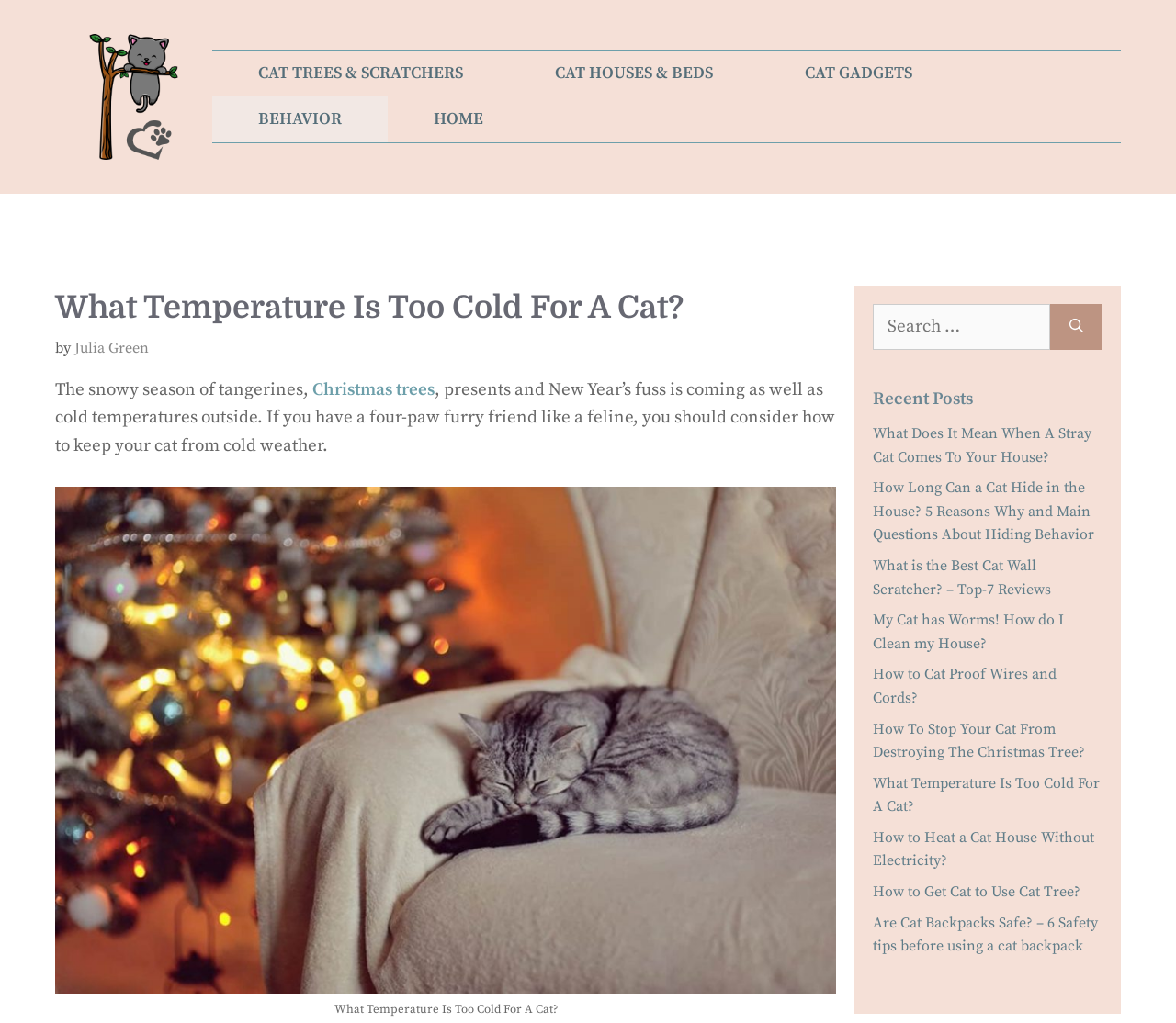Please identify the coordinates of the bounding box that should be clicked to fulfill this instruction: "Click on the 'CAT TREES & SCRATCHERS' link".

[0.18, 0.05, 0.433, 0.095]